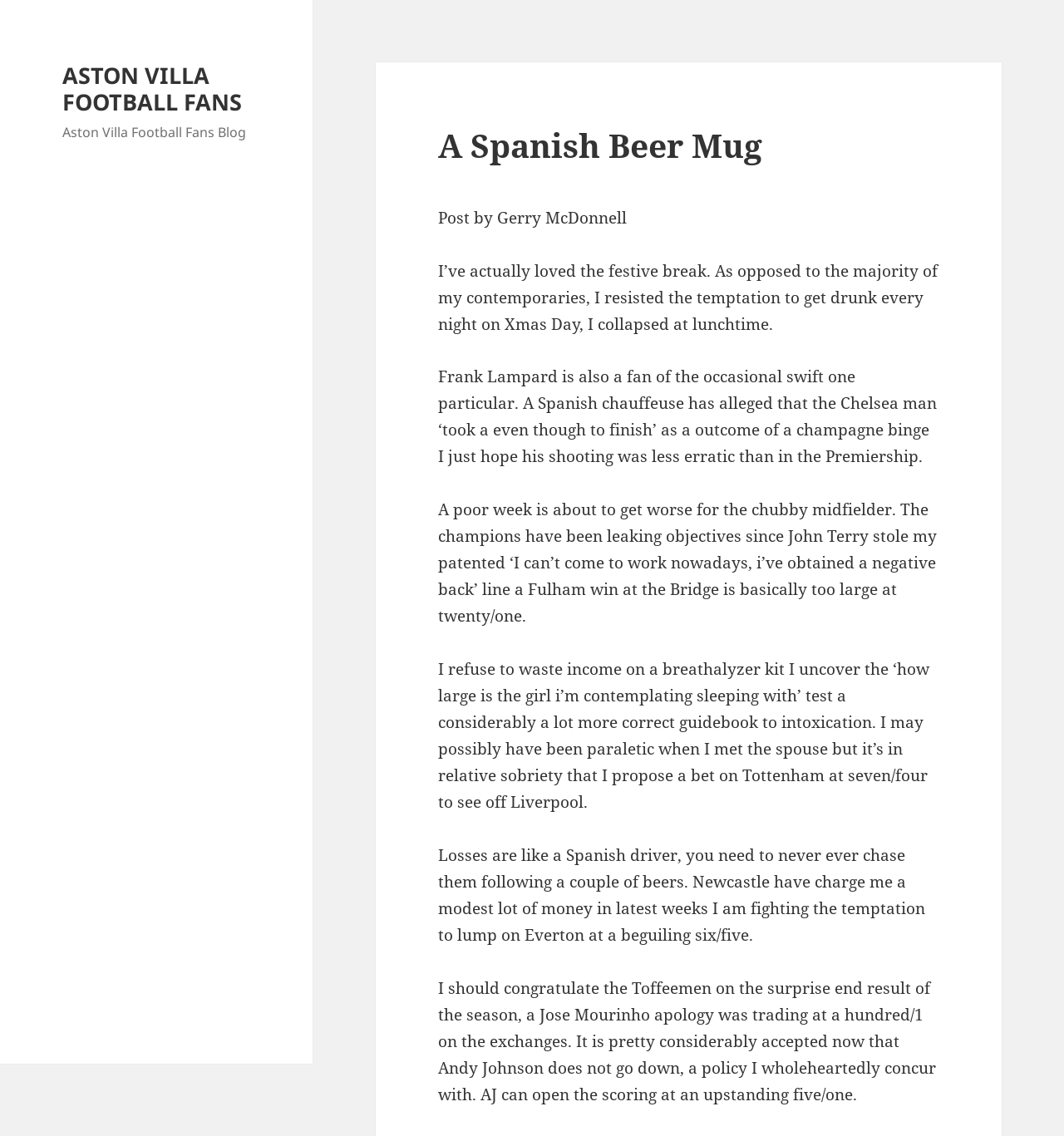Give a detailed account of the webpage's layout and content.

This webpage appears to be a blog post about Aston Villa Football Fans, with a focus on a humorous and lighthearted article. At the top, there is a link to "ASTON VILLA FOOTBALL FANS" and a header that reads "Aston Villa Football Fans Blog". 

Below the header, there is a main heading that reads "A Spanish Beer Mug". Underneath this heading, there are several paragraphs of text written by the author, Gerry McDonnell. The text is a humorous and informal account of the author's experiences and opinions on football, including references to Frank Lampard, John Terry, and other football players. 

The text is divided into several paragraphs, each with a distinct topic or anecdote. The paragraphs are positioned in a vertical column, with the first paragraph starting near the top of the page and the subsequent paragraphs flowing downwards. There are no images on the page.